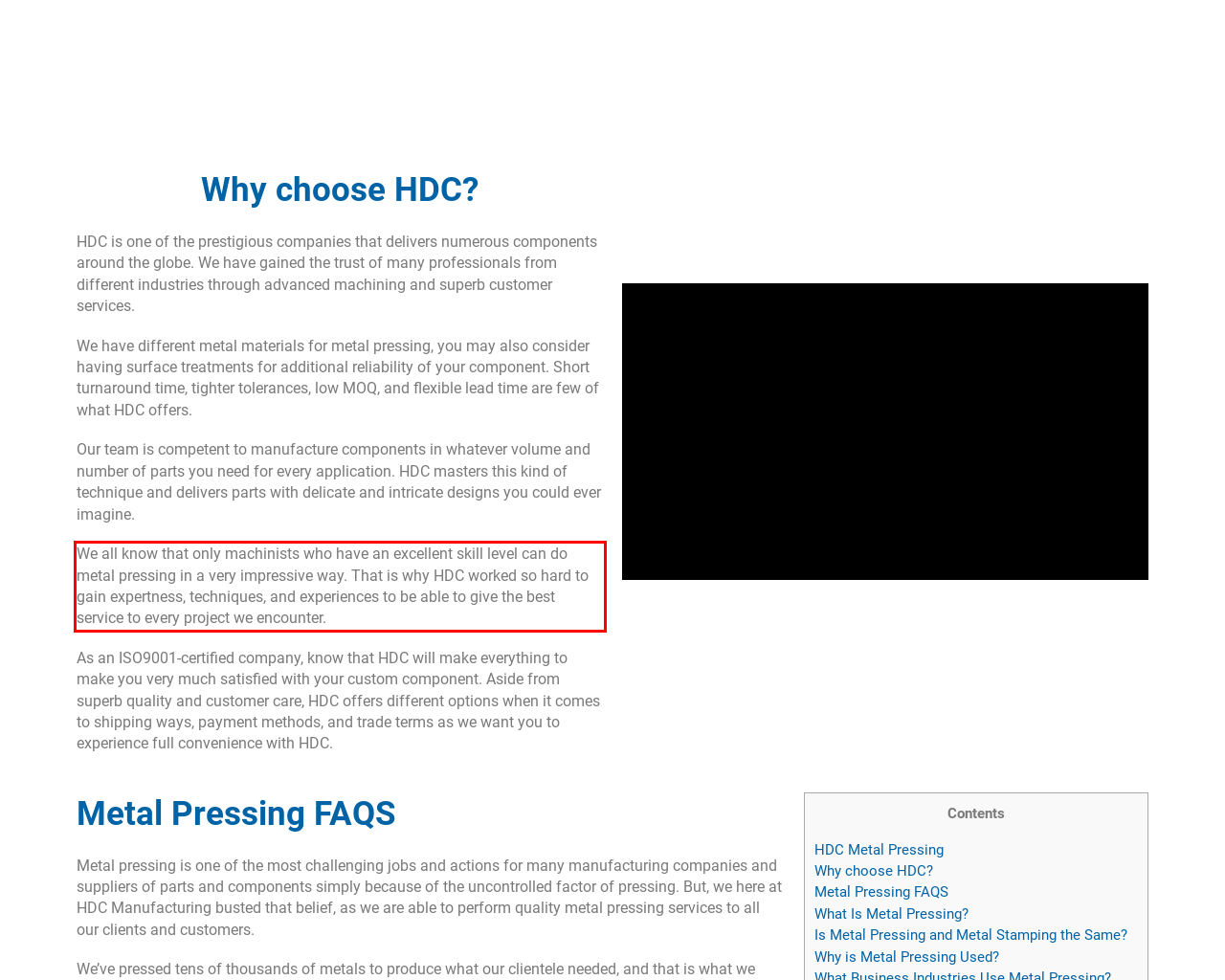In the screenshot of the webpage, find the red bounding box and perform OCR to obtain the text content restricted within this red bounding box.

We all know that only machinists who have an excellent skill level can do metal pressing in a very impressive way. That is why HDC worked so hard to gain expertness, techniques, and experiences to be able to give the best service to every project we encounter.